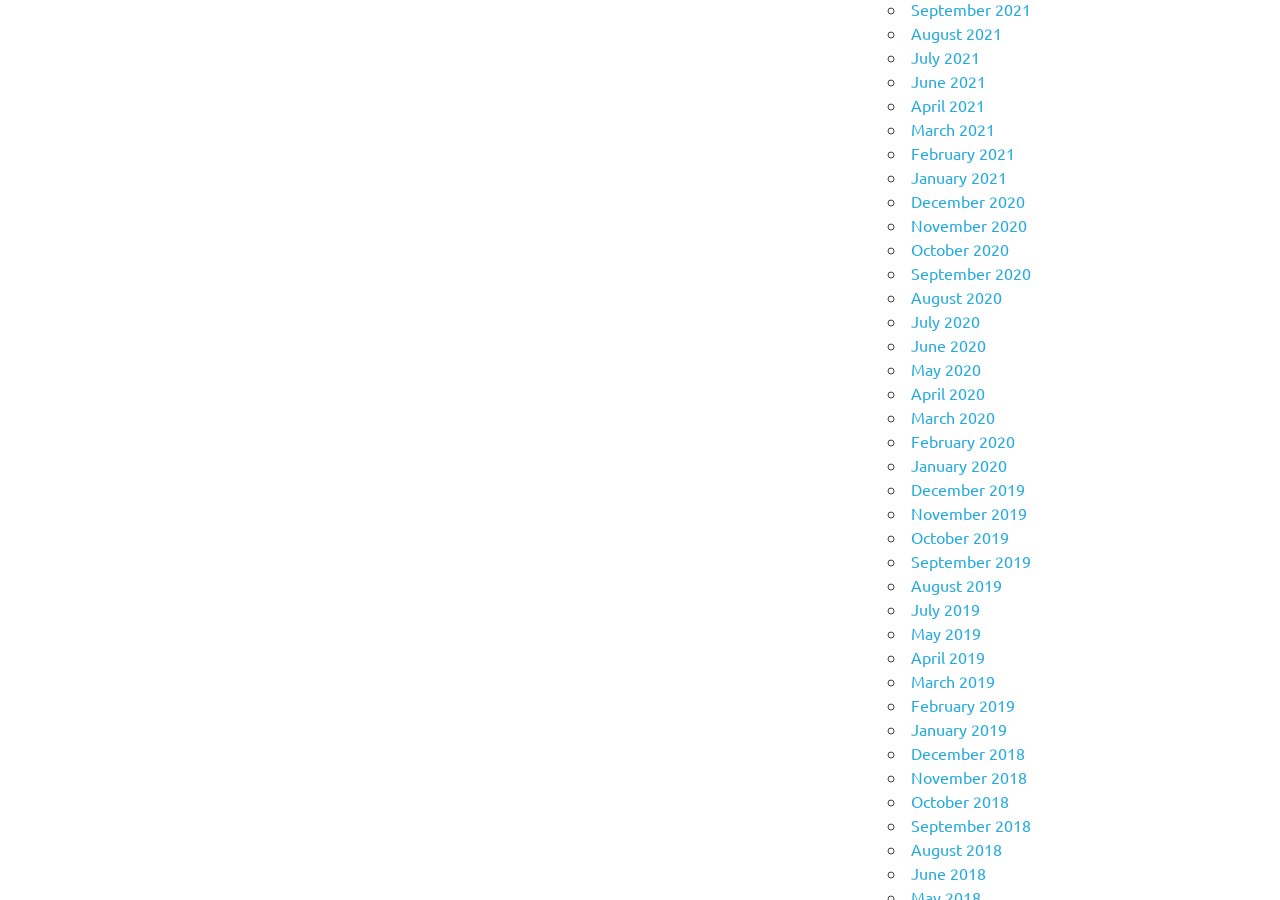Please examine the image and answer the question with a detailed explanation:
Are the months listed in alphabetical order?

The months are listed in chronological order, not alphabetical order. If they were in alphabetical order, April would come before August, but in this list, April 2021 comes after August 2021.